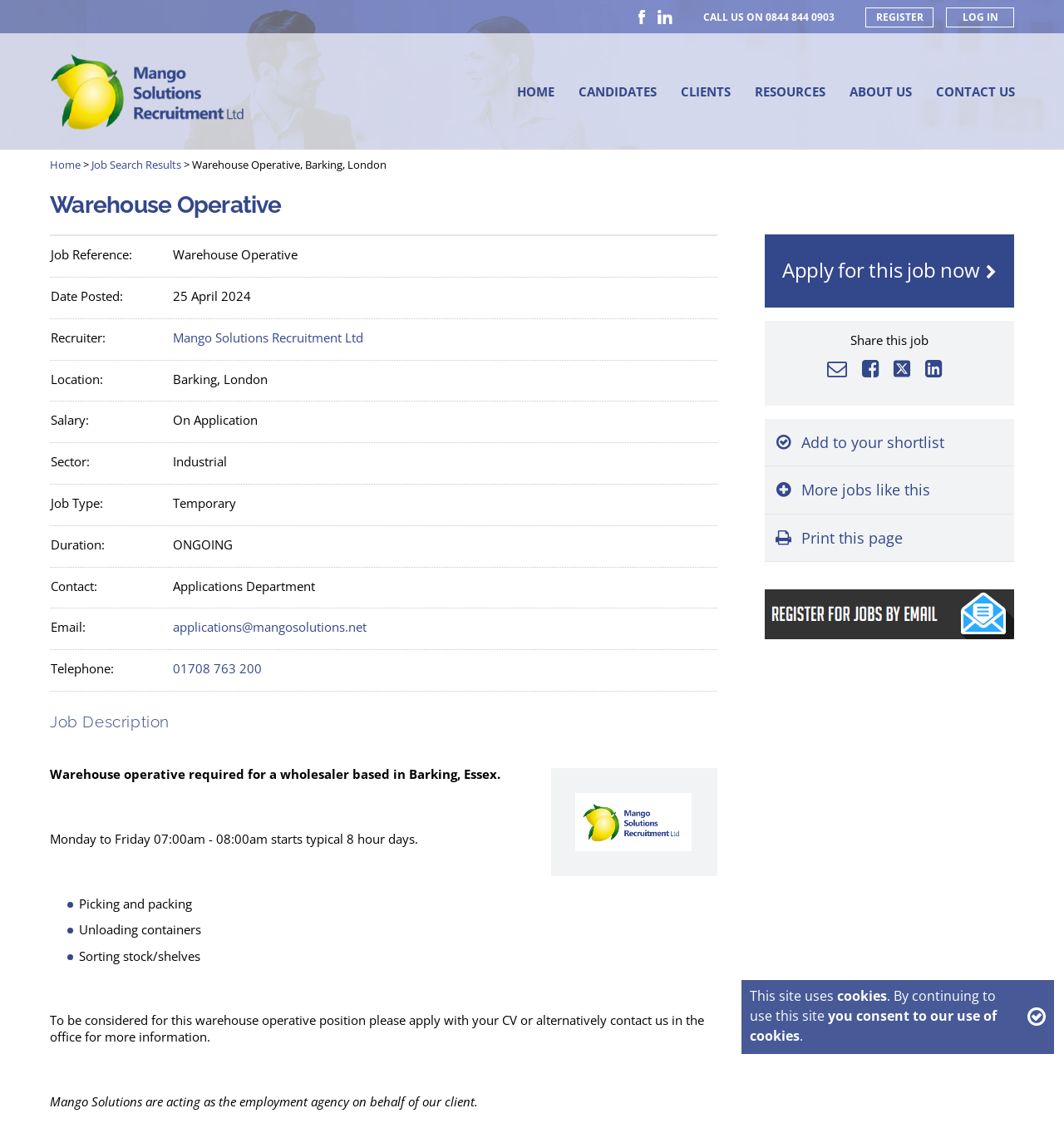Locate the bounding box coordinates of the clickable part needed for the task: "Click the 'Apply for this job now' button".

[0.719, 0.208, 0.953, 0.273]